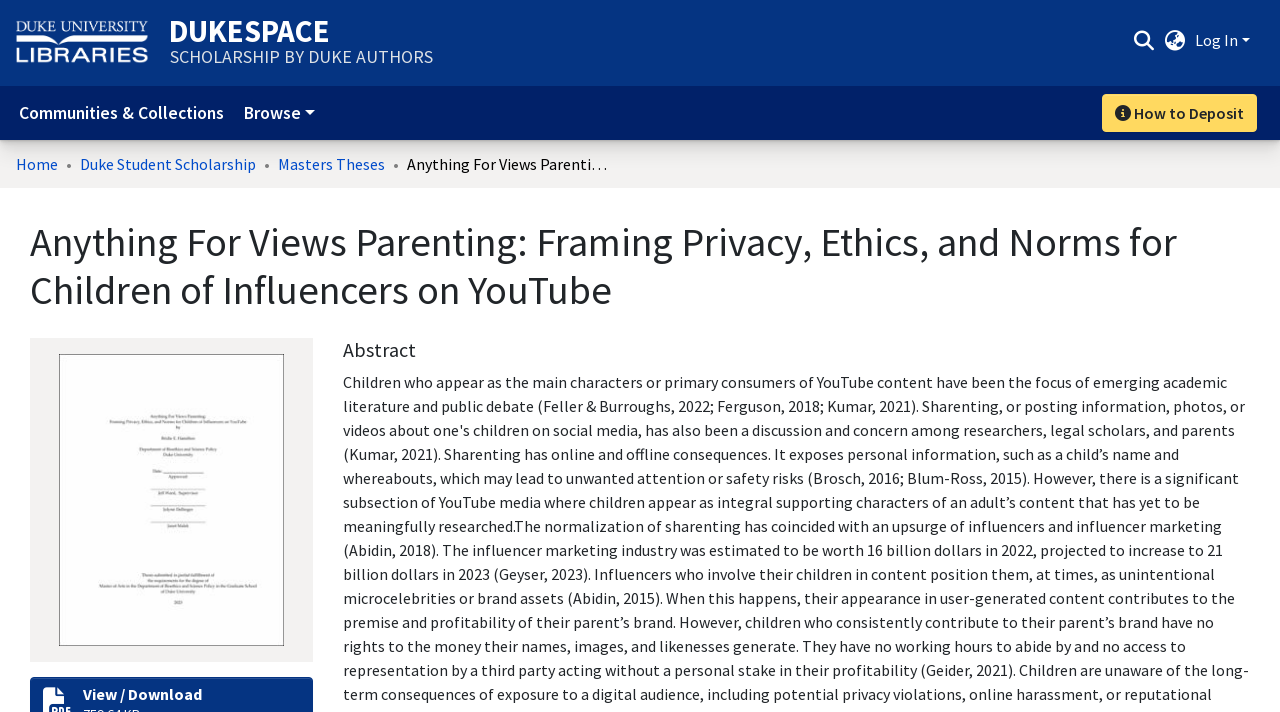What is the purpose of the search bar?
Make sure to answer the question with a detailed and comprehensive explanation.

I found the answer by looking at the search bar at the top right corner of the webpage, which has a textbox and a submit button. The presence of these elements suggests that the search bar is used to search for something on the webpage.